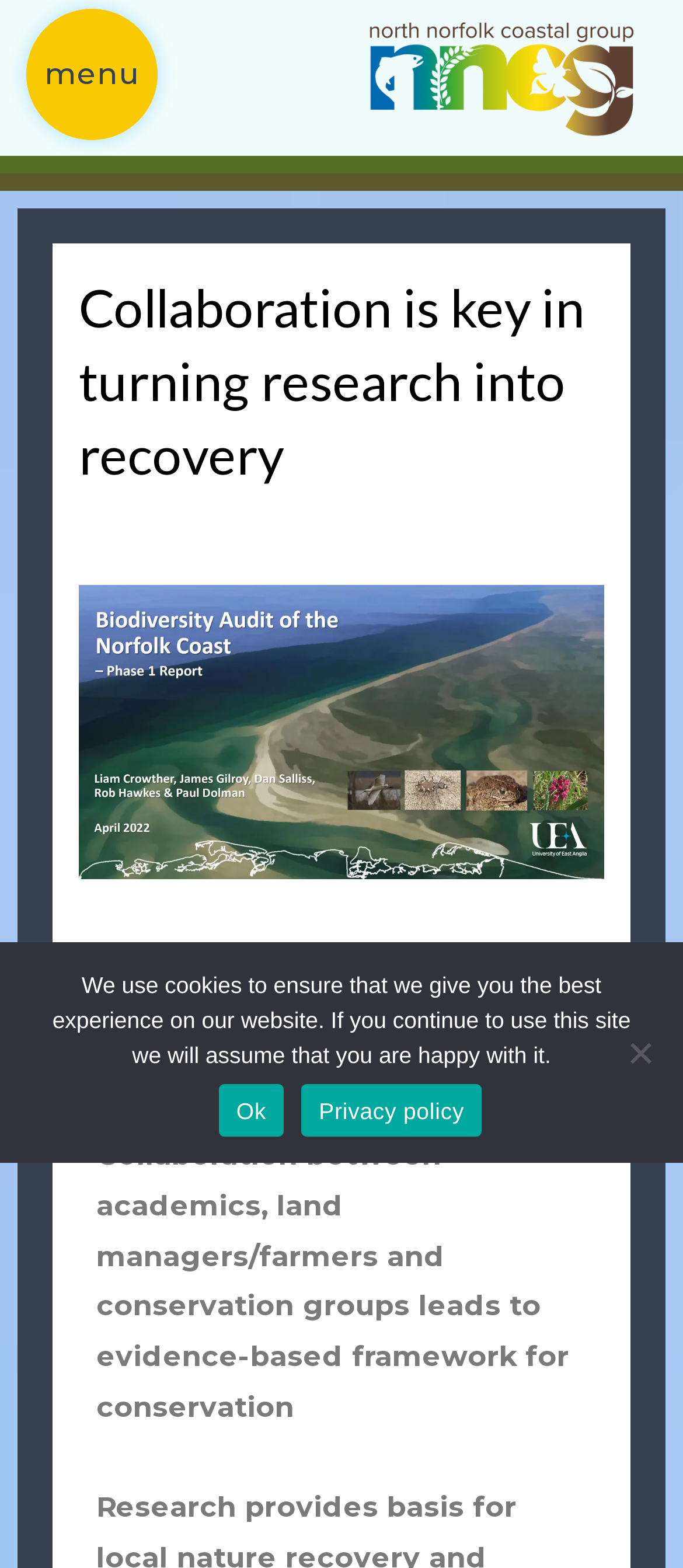How many links are on the top of the page?
Using the image provided, answer with just one word or phrase.

2